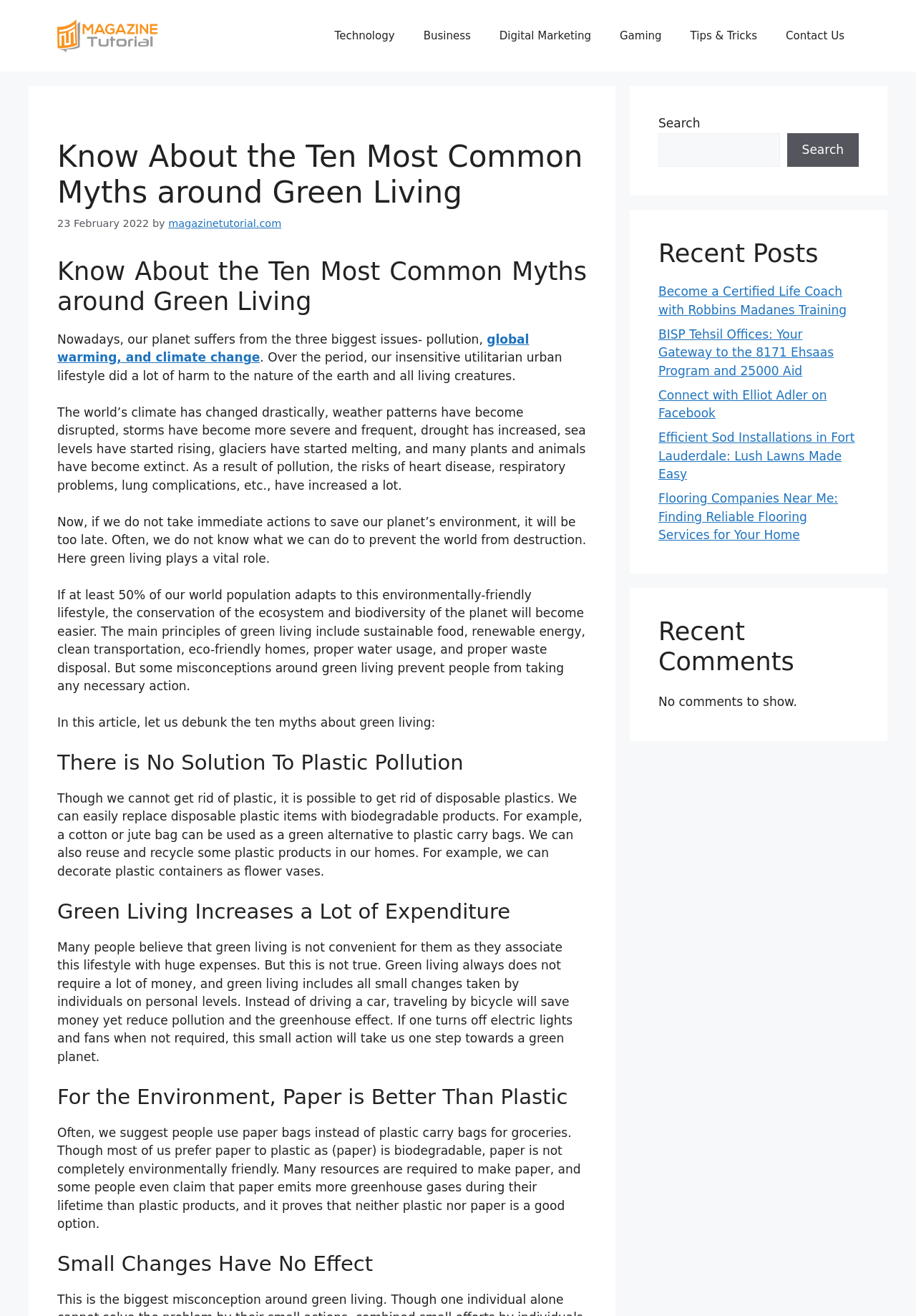Based on the description "Digital Marketing", find the bounding box of the specified UI element.

[0.53, 0.011, 0.661, 0.044]